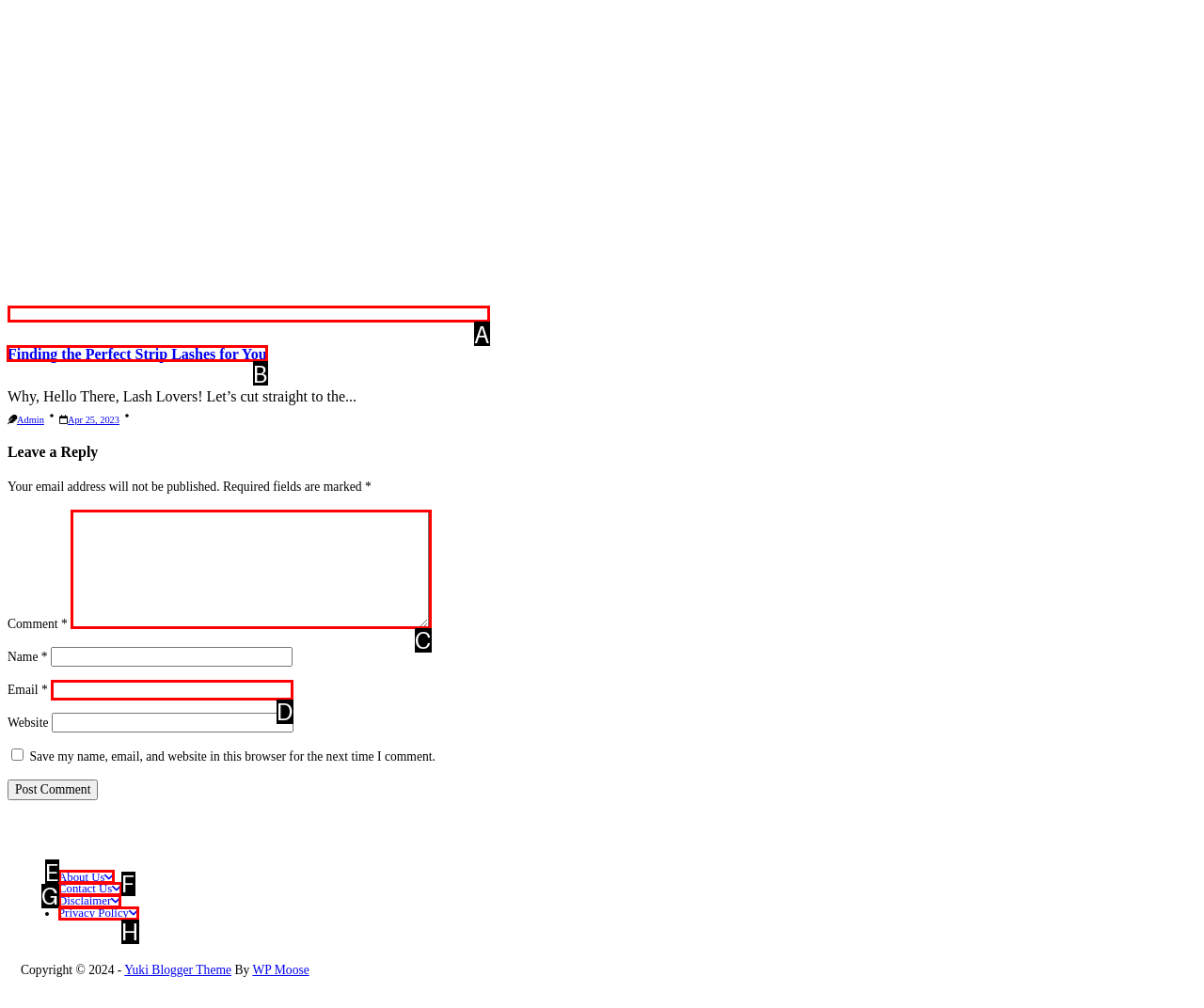Select the appropriate HTML element that needs to be clicked to execute the following task: Click on the 'Finding the Perfect Strip Lashes for You' link. Respond with the letter of the option.

B